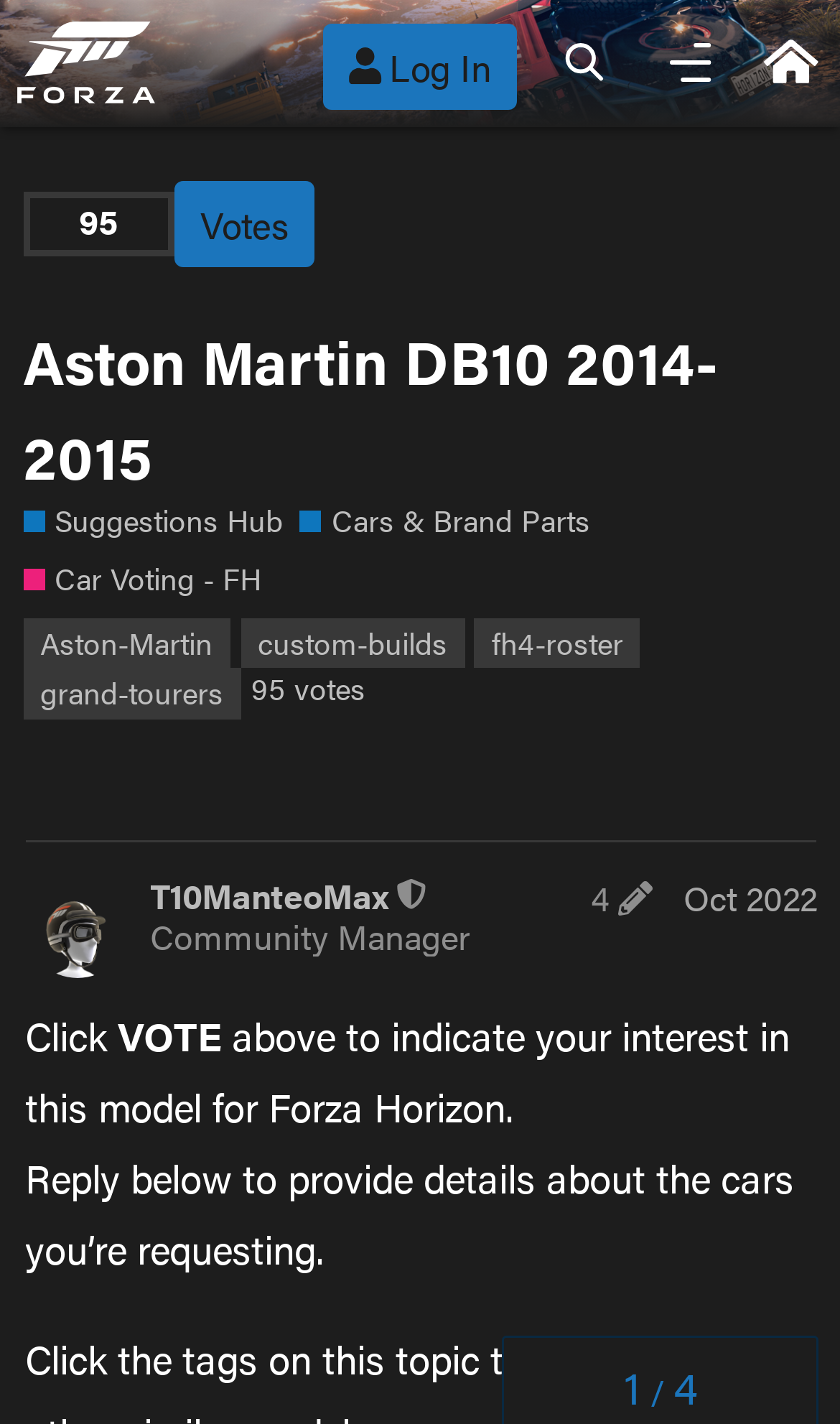Who is the moderator of this community?
Please give a detailed and elaborate answer to the question based on the image.

The moderator of this community can be found by looking at the heading element with the text 'T10ManteoMax This user is a moderator Community Manager post edit history Oct 2022'. The text 'This user is a moderator' indicates that T10ManteoMax is the moderator of this community.